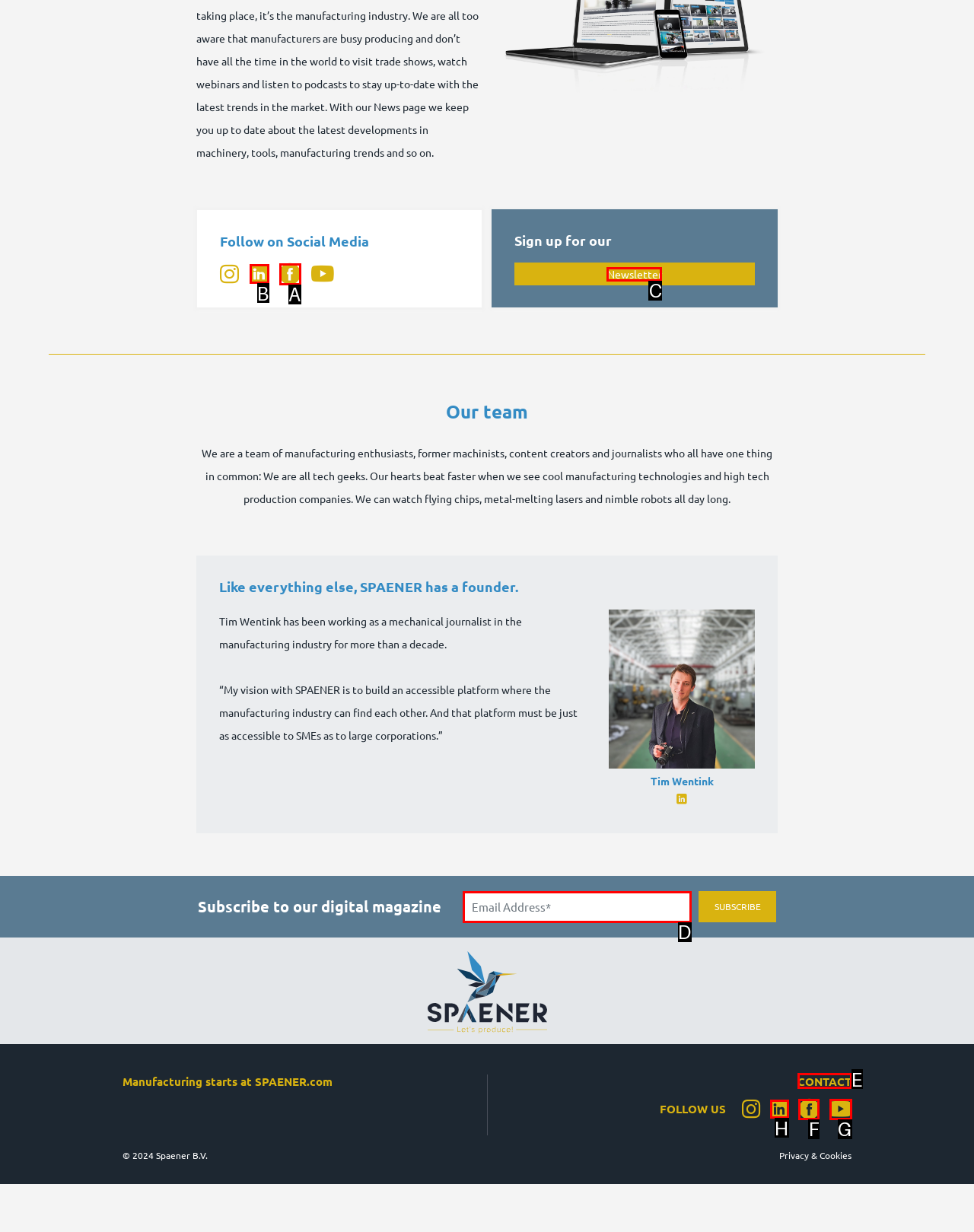Identify the HTML element that corresponds to the following description: Contact Provide the letter of the best matching option.

E